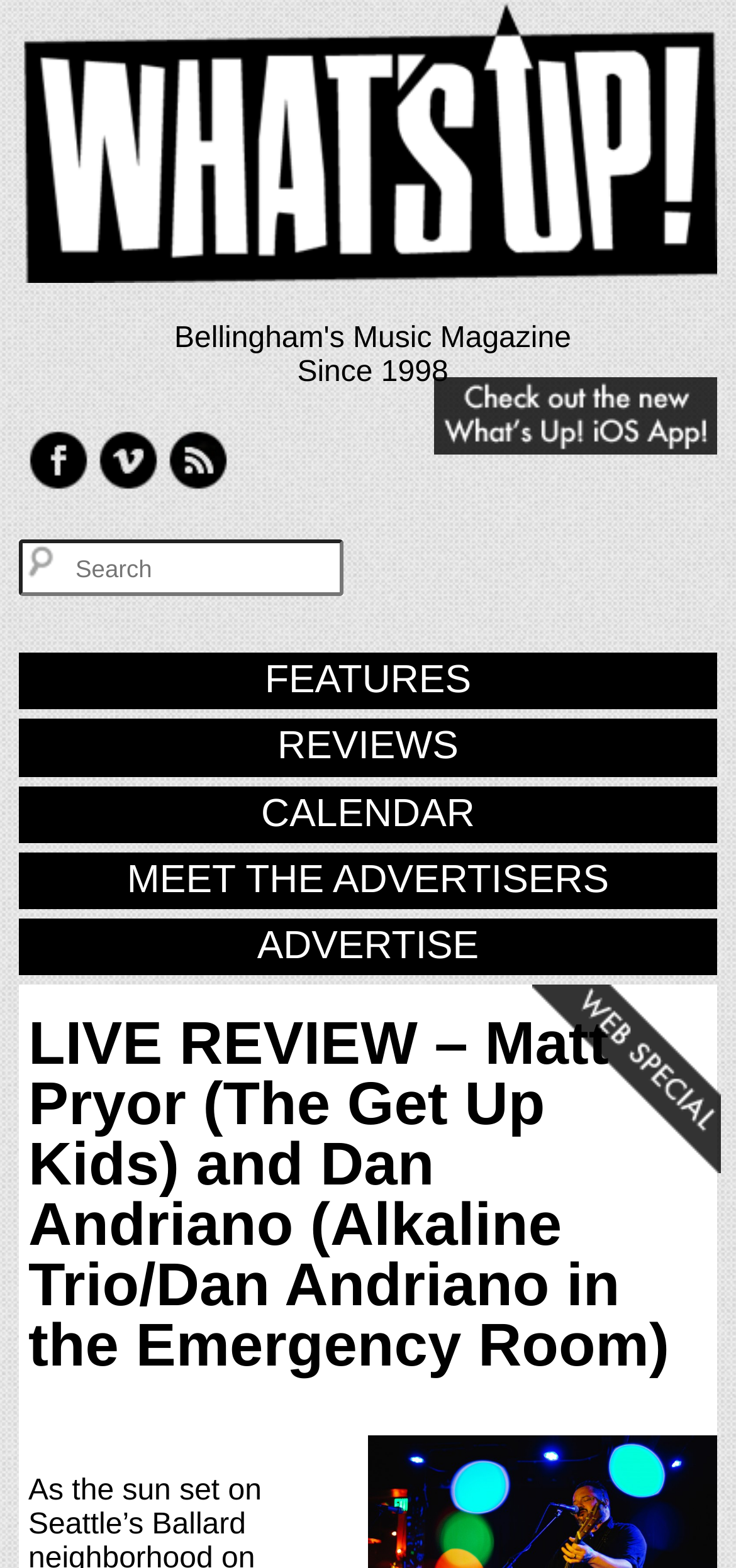Give a full account of the webpage's elements and their arrangement.

The webpage appears to be an article review page from What's Up! Magazine. At the top left corner, there is a What's Up! logo, accompanied by the text "Since 1998" to its right. Below the logo, there are three social media icons: Facebook, Vimeo, and RSS, aligned horizontally.

On the top right corner, there is a link to the What's Up! Tonight! App, accompanied by its logo. Below it, there is a search textbox. The main navigation menu is located below the search box, consisting of five links: FEATURES, REVIEWS, CALENDAR, MEET THE ADVERTISERS, and ADVERTISE.

The main content of the page is a live review article, titled "LIVE REVIEW – Matt Pryor (The Get Up Kids) and Dan Andriano (Alkaline Trio/Dan Andriano in the Emergency Room)". The article title is prominently displayed in a large font. To the right of the article title, there is an image related to the article, labeled as "Web Only Story".